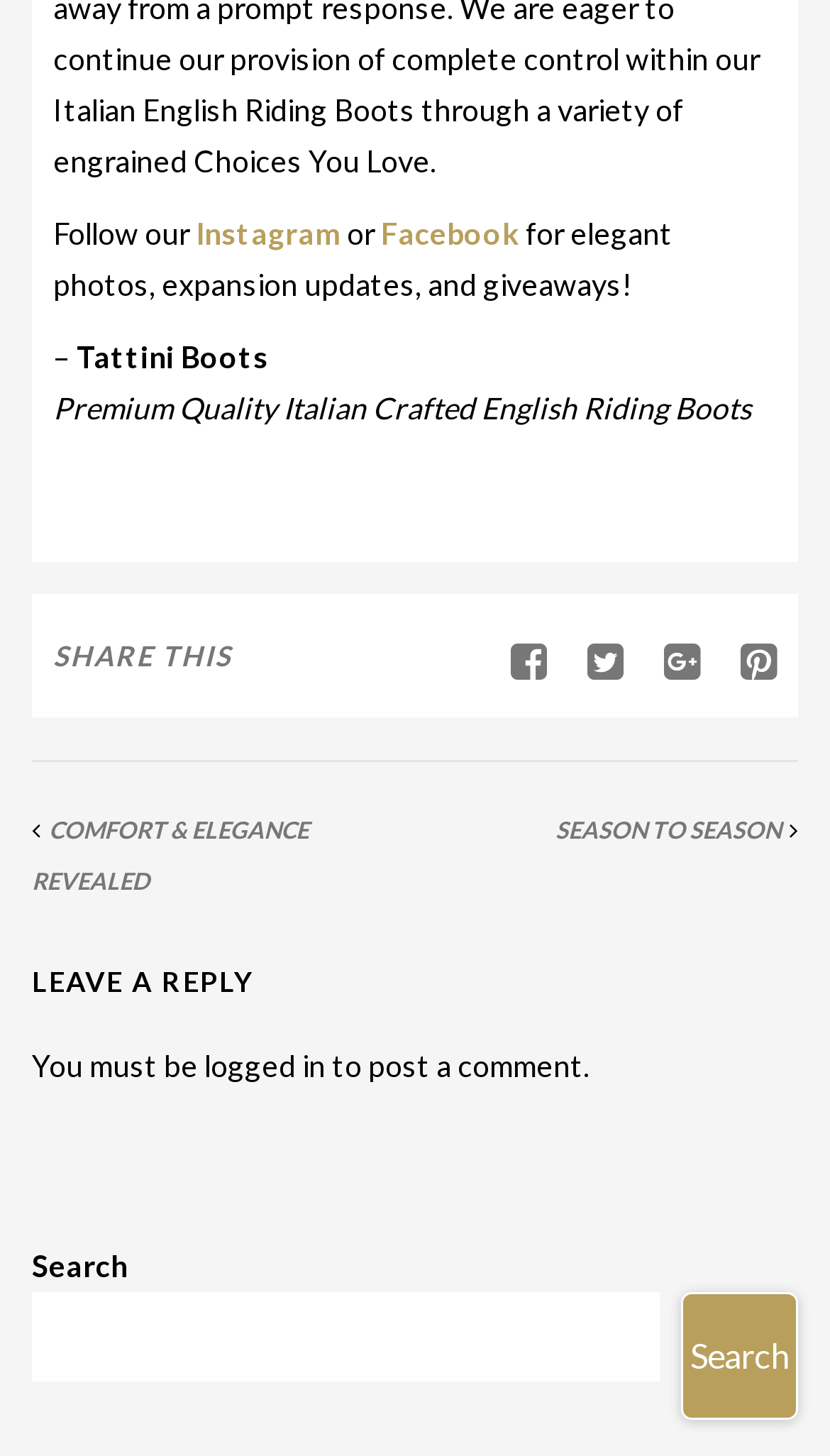What is required to post a comment?
Can you provide a detailed and comprehensive answer to the question?

According to the webpage, users must be logged in to post a comment, as indicated by the text 'You must be logged in to post a comment.'